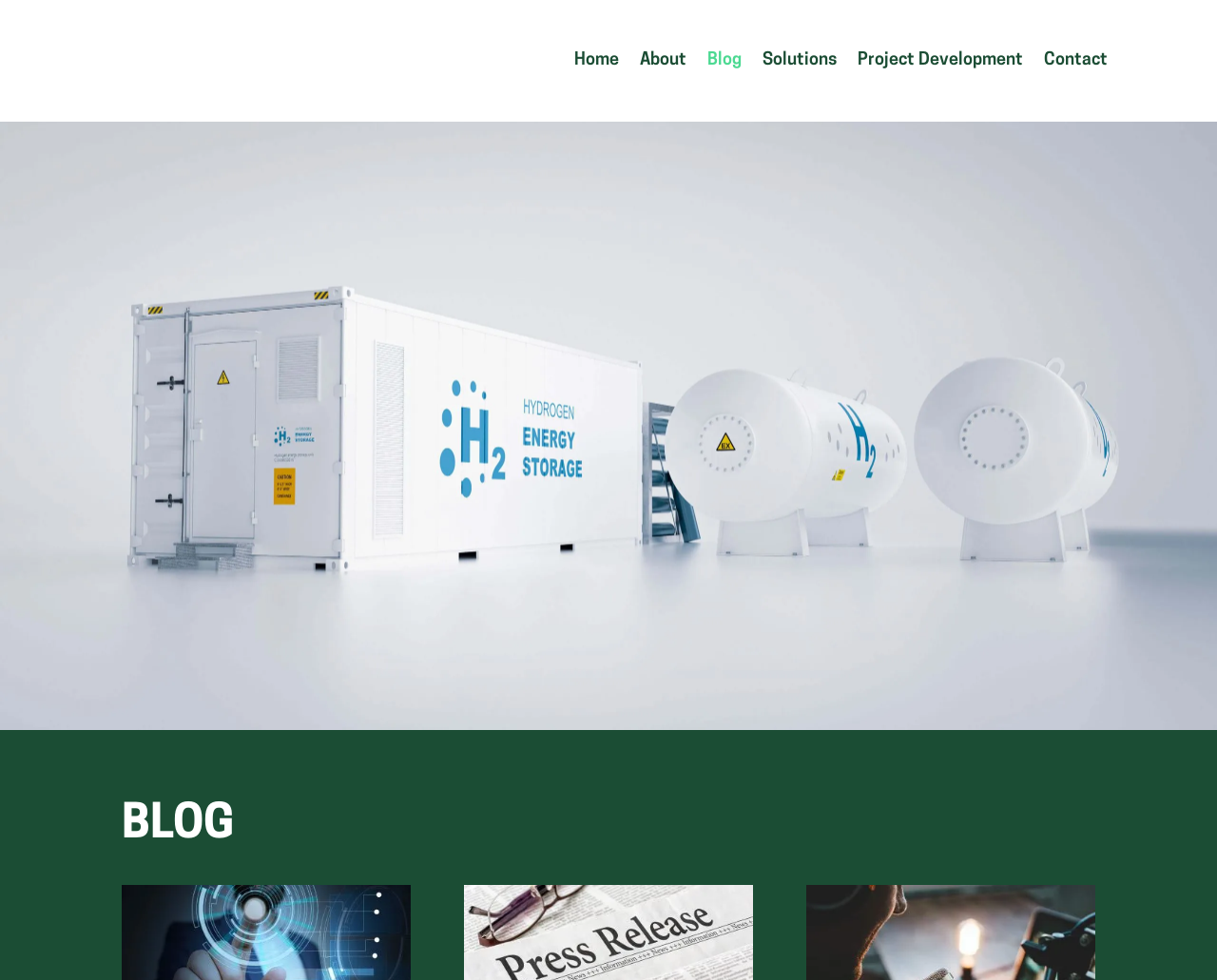Answer succinctly with a single word or phrase:
What is the first menu item on the top?

Home